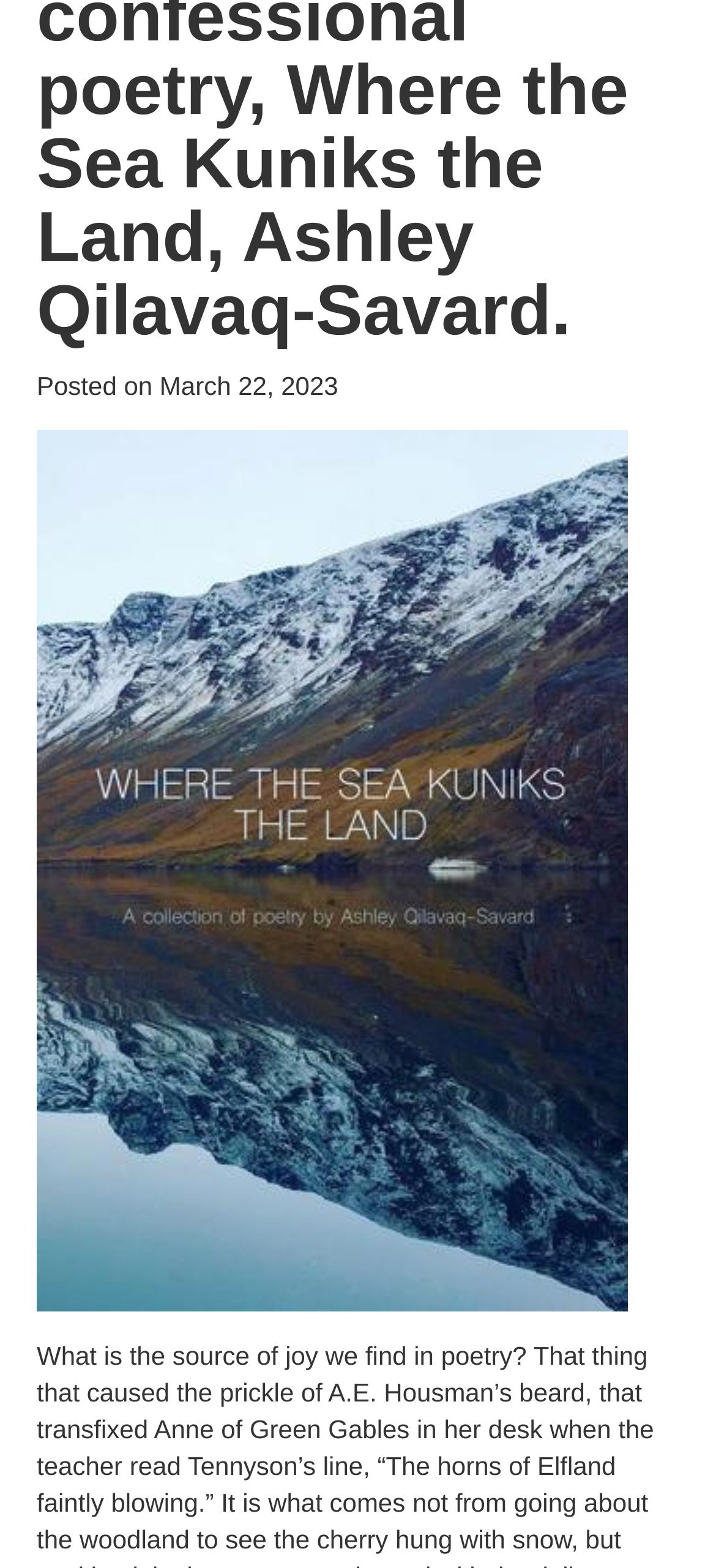Provide the bounding box coordinates of the HTML element this sentence describes: "Magazine".

[0.051, 0.075, 0.949, 0.119]